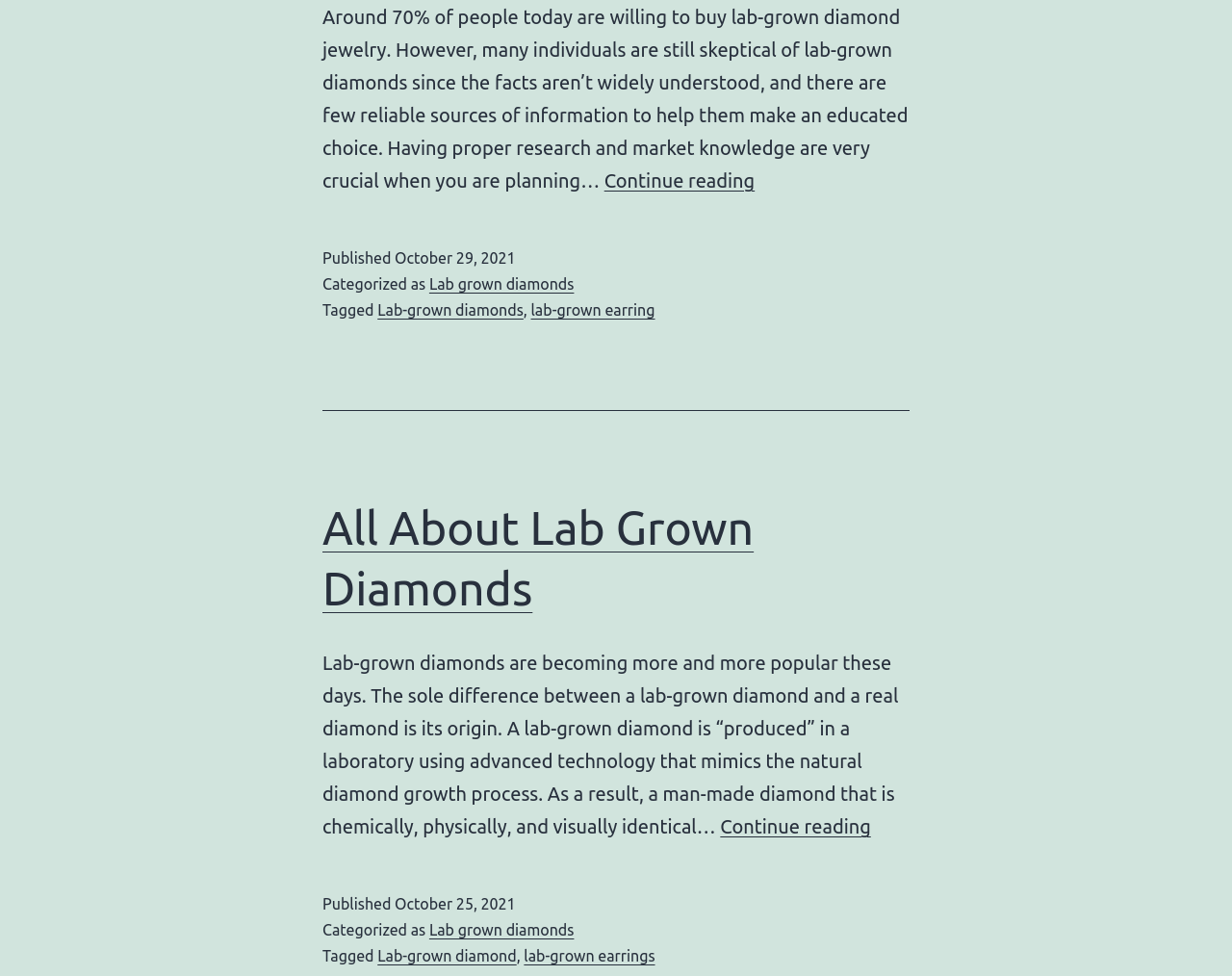How many articles are displayed on the webpage? Analyze the screenshot and reply with just one word or a short phrase.

2